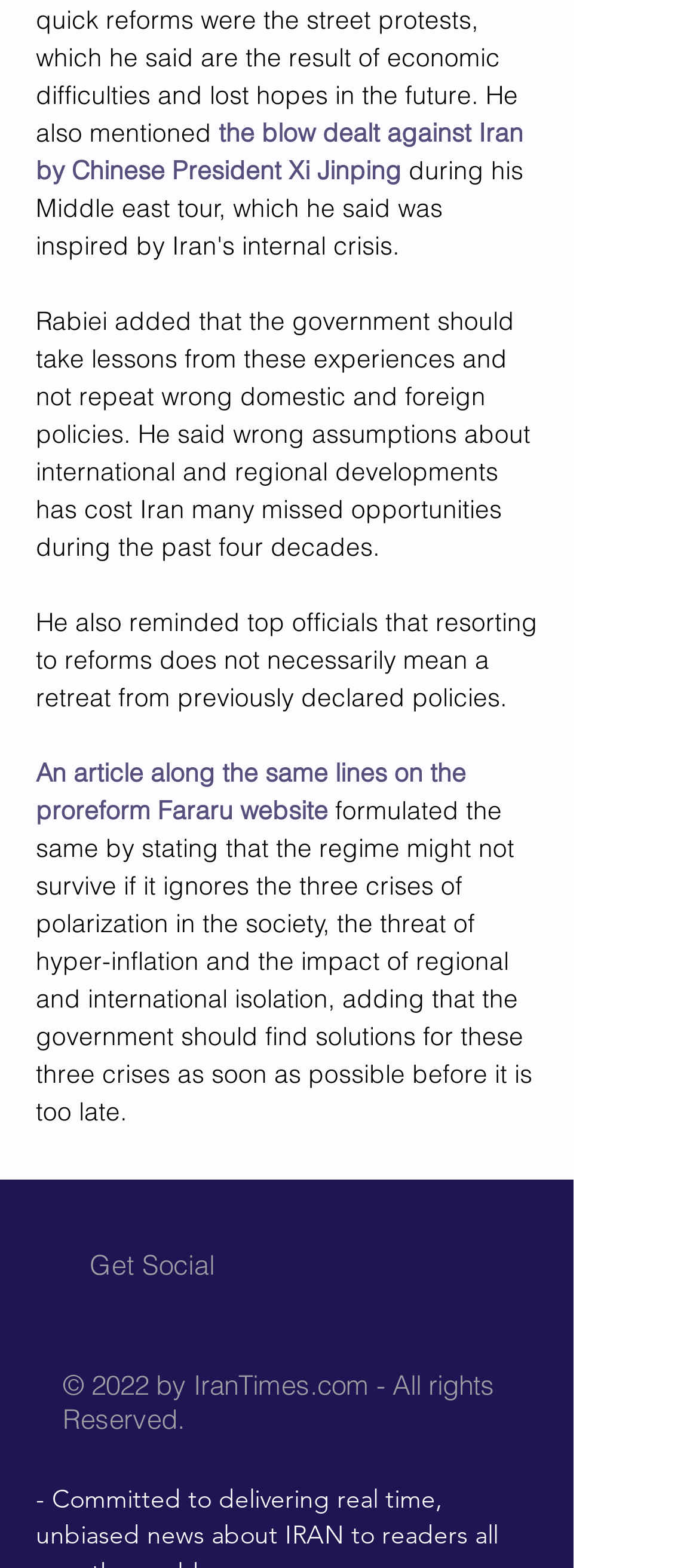Please provide a detailed answer to the question below based on the screenshot: 
Who is the copyright holder of the website?

I found the copyright information at the bottom of the webpage, which states '© 2022 by IranTimes.com - All rights Reserved'.